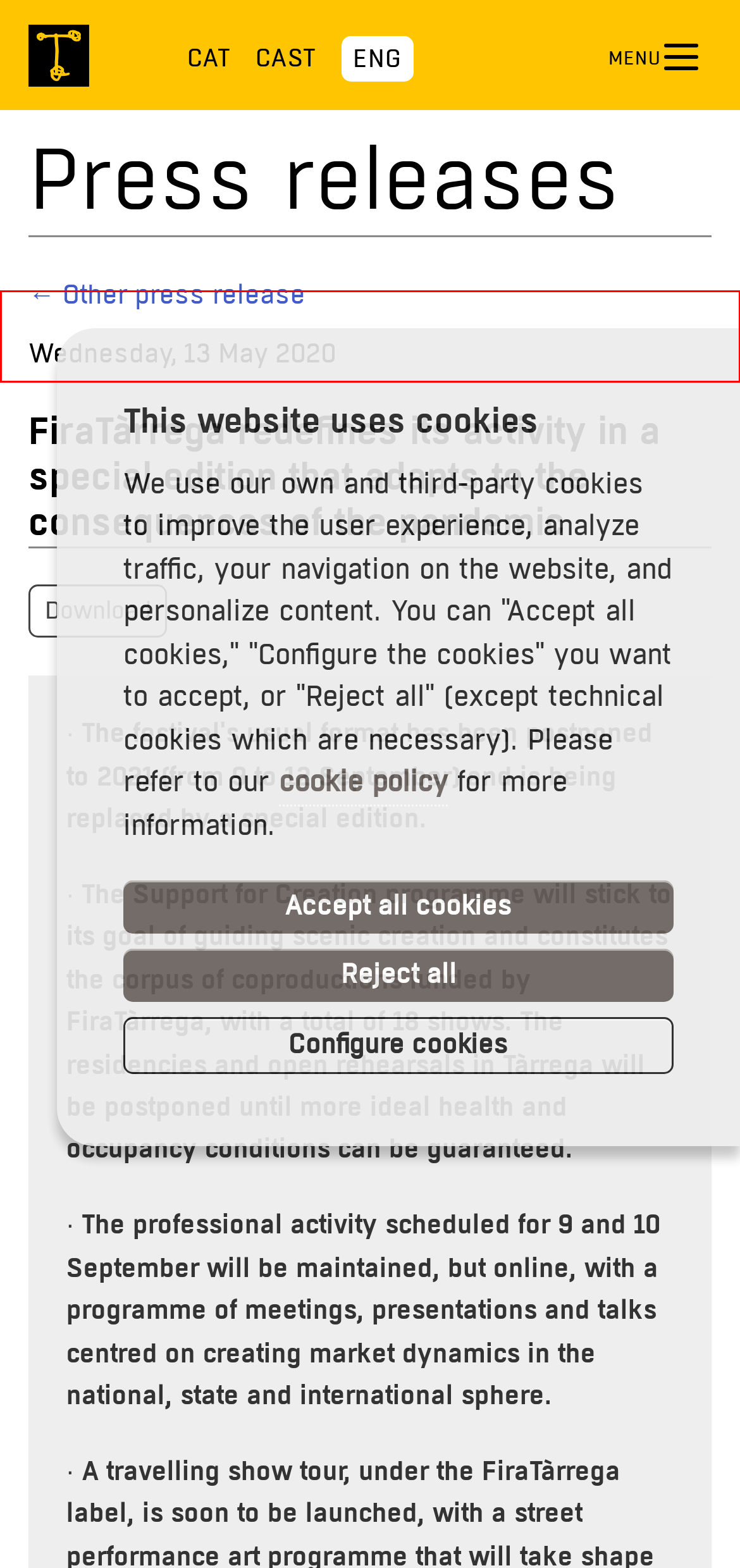Given a webpage screenshot with a red bounding box around a UI element, choose the webpage description that best matches the new webpage after clicking the element within the bounding box. Here are the candidates:
A. Disseny web | Antaviana
B. OSD | Comunicacions Empreses | IT Leaders
C. Còmplices de la Creació - FiraTàrrega
D. Benvinguts a l'Ajuntament de Tàrrega — Ajuntament de Tàrrega
E. 404 - FiraTàrrega
F. Territori Creatiu - FiraTàrrega
G. Hivernem - FiraTàrrega
H. CC BY-NC-ND 3.0 ES Deed | Attribution-NonCommercial-NoDerivs 3.0 Spain
 | Creative Commons

E